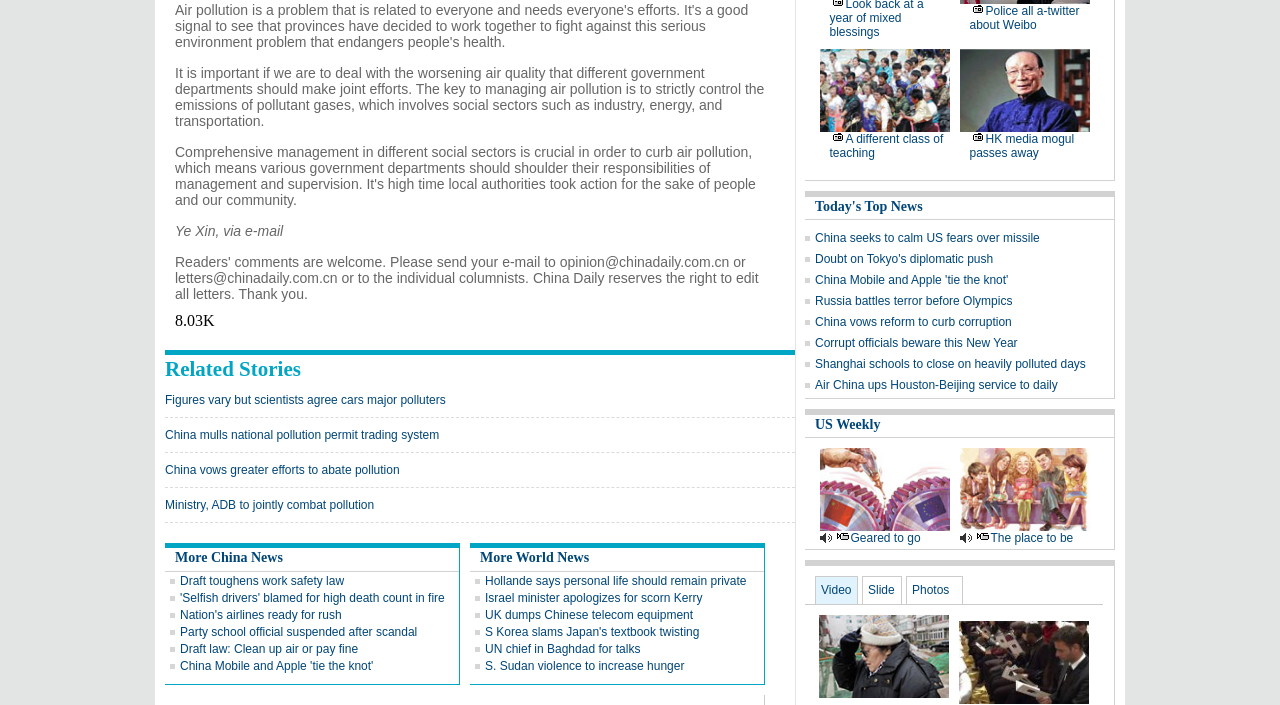Please identify the bounding box coordinates of the element's region that should be clicked to execute the following instruction: "Check 'Today's Top News'". The bounding box coordinates must be four float numbers between 0 and 1, i.e., [left, top, right, bottom].

[0.637, 0.282, 0.721, 0.304]